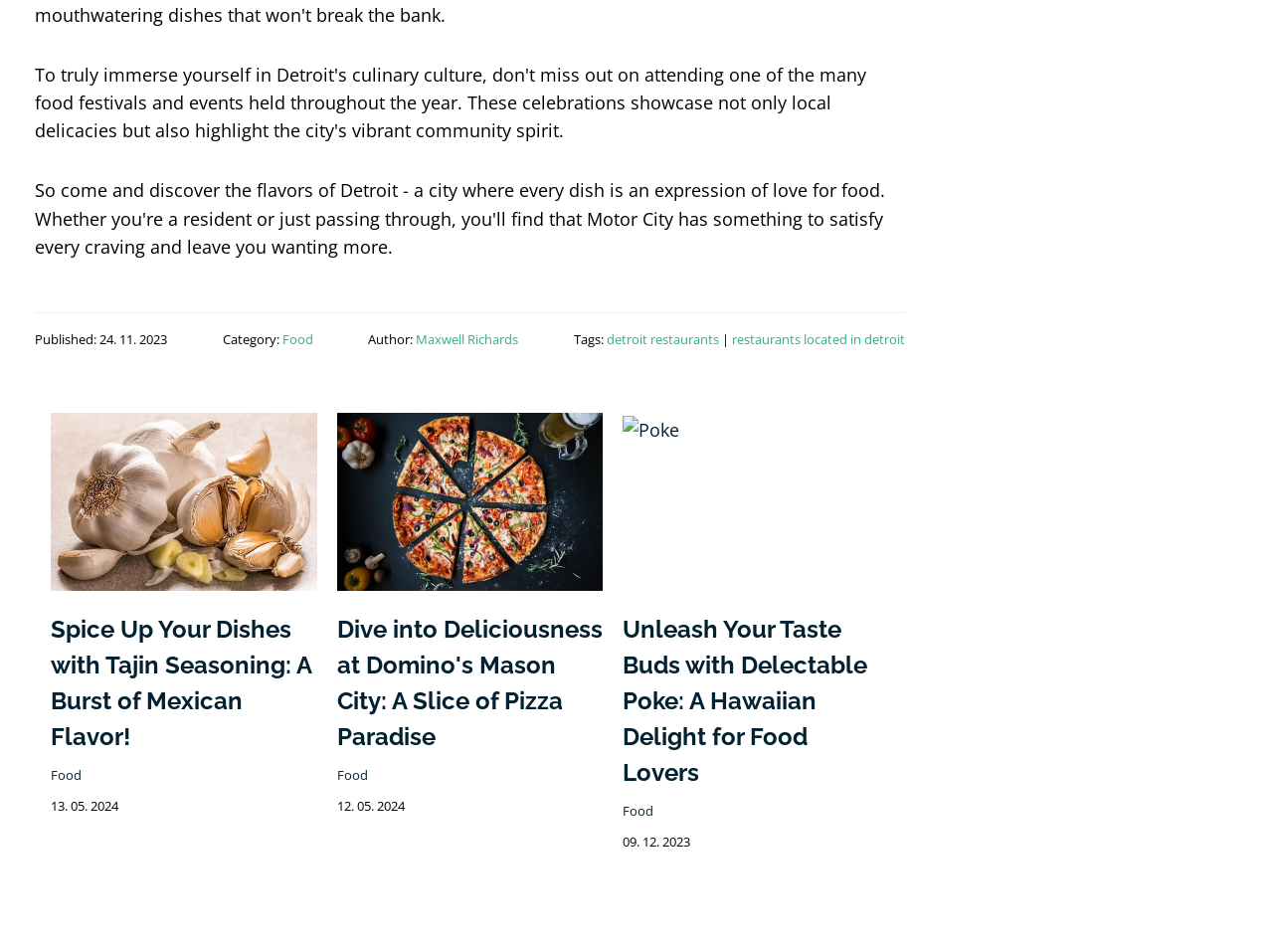Identify the bounding box coordinates of the region I need to click to complete this instruction: "Explore the article about Domino's Mason City".

[0.265, 0.512, 0.474, 0.537]